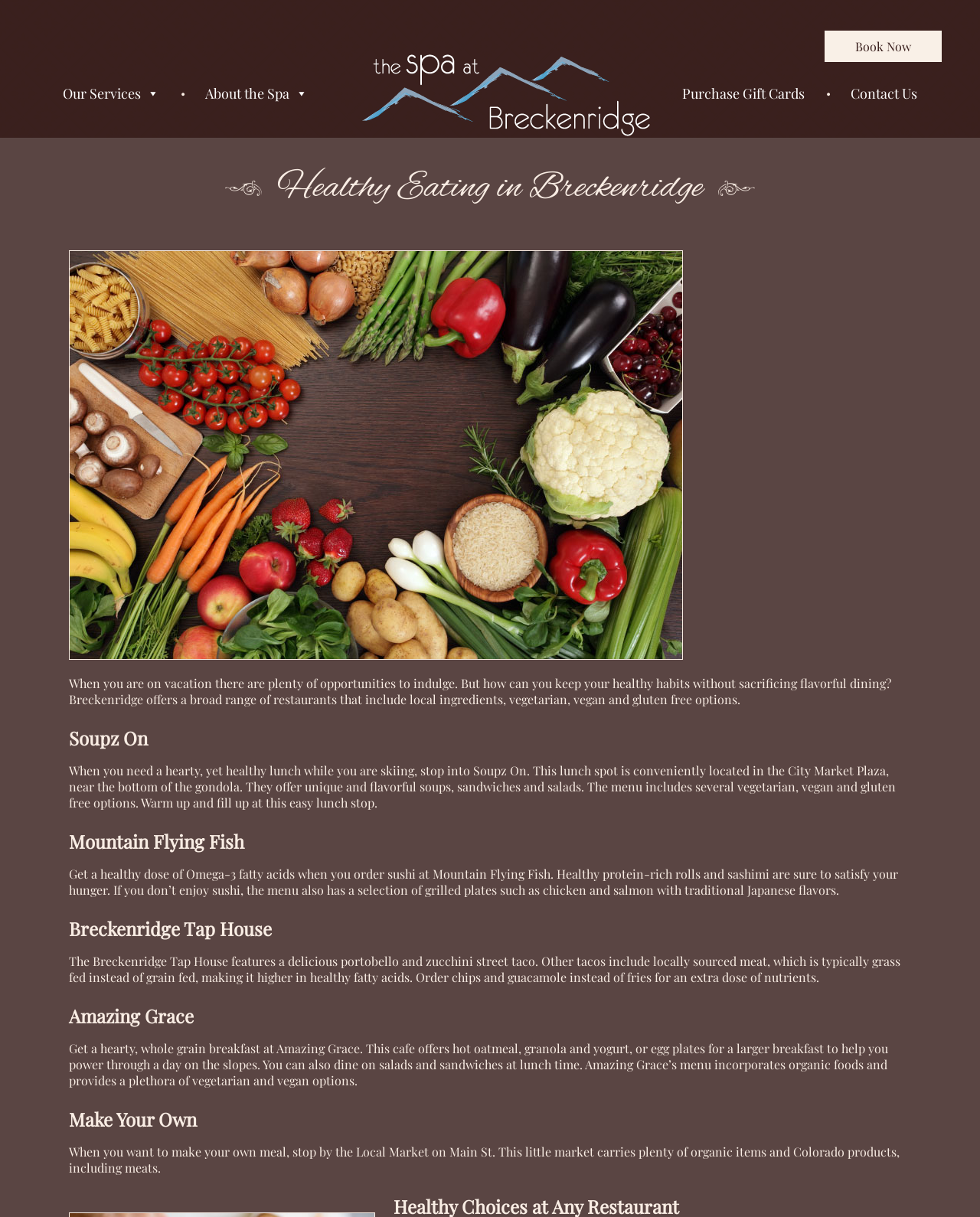Identify the bounding box coordinates of the clickable section necessary to follow the following instruction: "Click on 'Book Now'". The coordinates should be presented as four float numbers from 0 to 1, i.e., [left, top, right, bottom].

[0.841, 0.025, 0.961, 0.051]